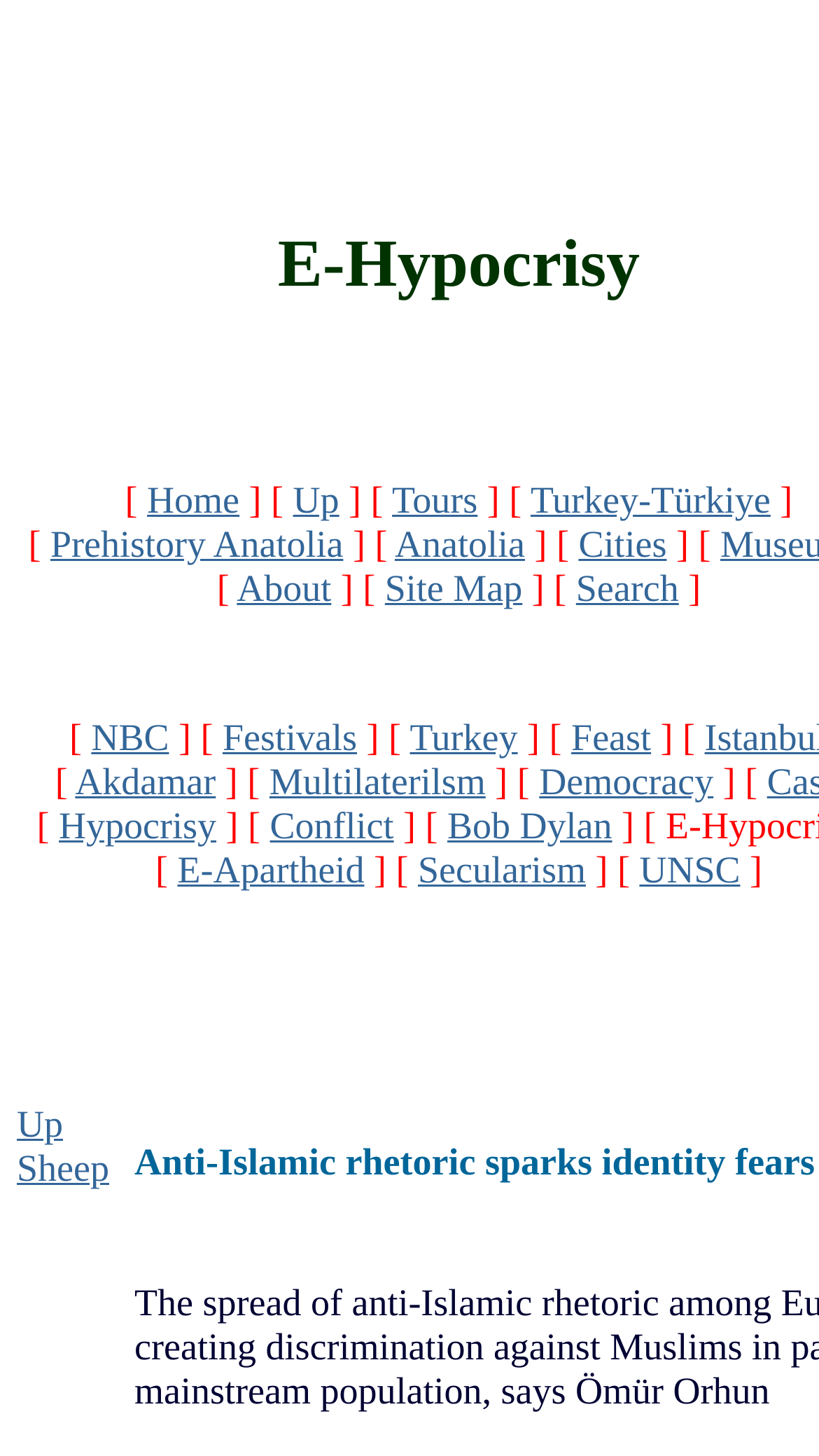Given the element description Bob Dylan, identify the bounding box coordinates for the UI element on the webpage screenshot. The format should be (top-left x, top-left y, bottom-right x, bottom-right y), with values between 0 and 1.

[0.546, 0.553, 0.747, 0.582]